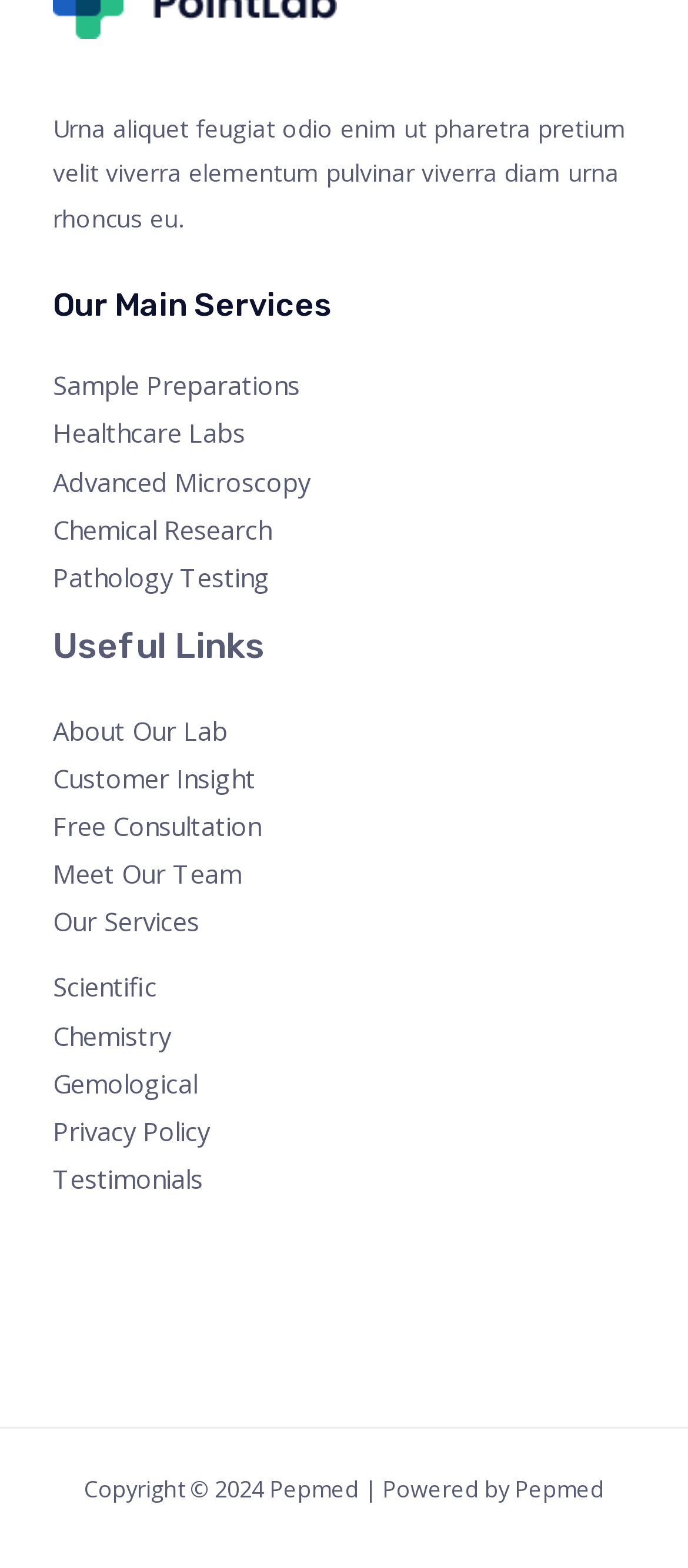Determine the bounding box for the described HTML element: "About Our Lab". Ensure the coordinates are four float numbers between 0 and 1 in the format [left, top, right, bottom].

[0.077, 0.454, 0.331, 0.477]